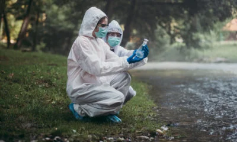What is the setting of the image?
Utilize the image to construct a detailed and well-explained answer.

The image is set in a serene natural setting, characterized by a gentle stream and green grass, which provides a peaceful backdrop for the scientists to conduct their water quality testing.